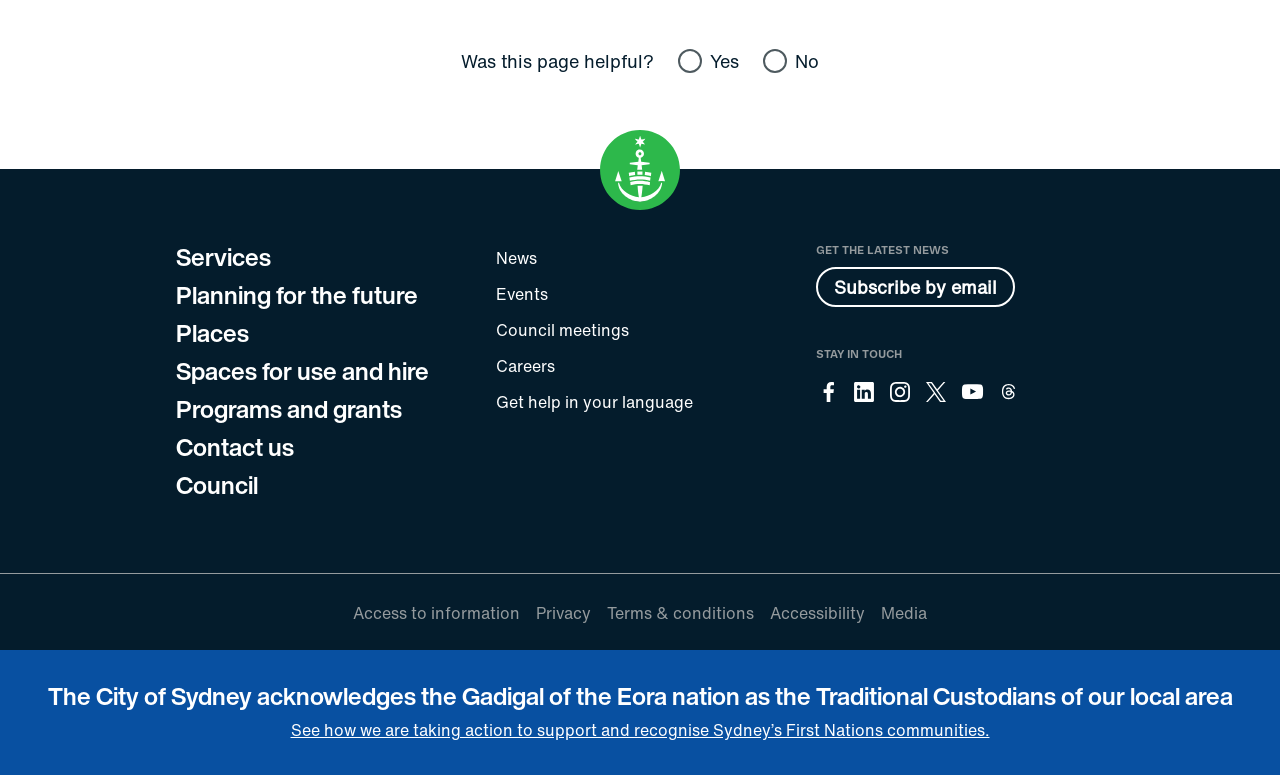Determine the bounding box coordinates of the target area to click to execute the following instruction: "Read about 'Planning for the future'."

[0.138, 0.358, 0.327, 0.404]